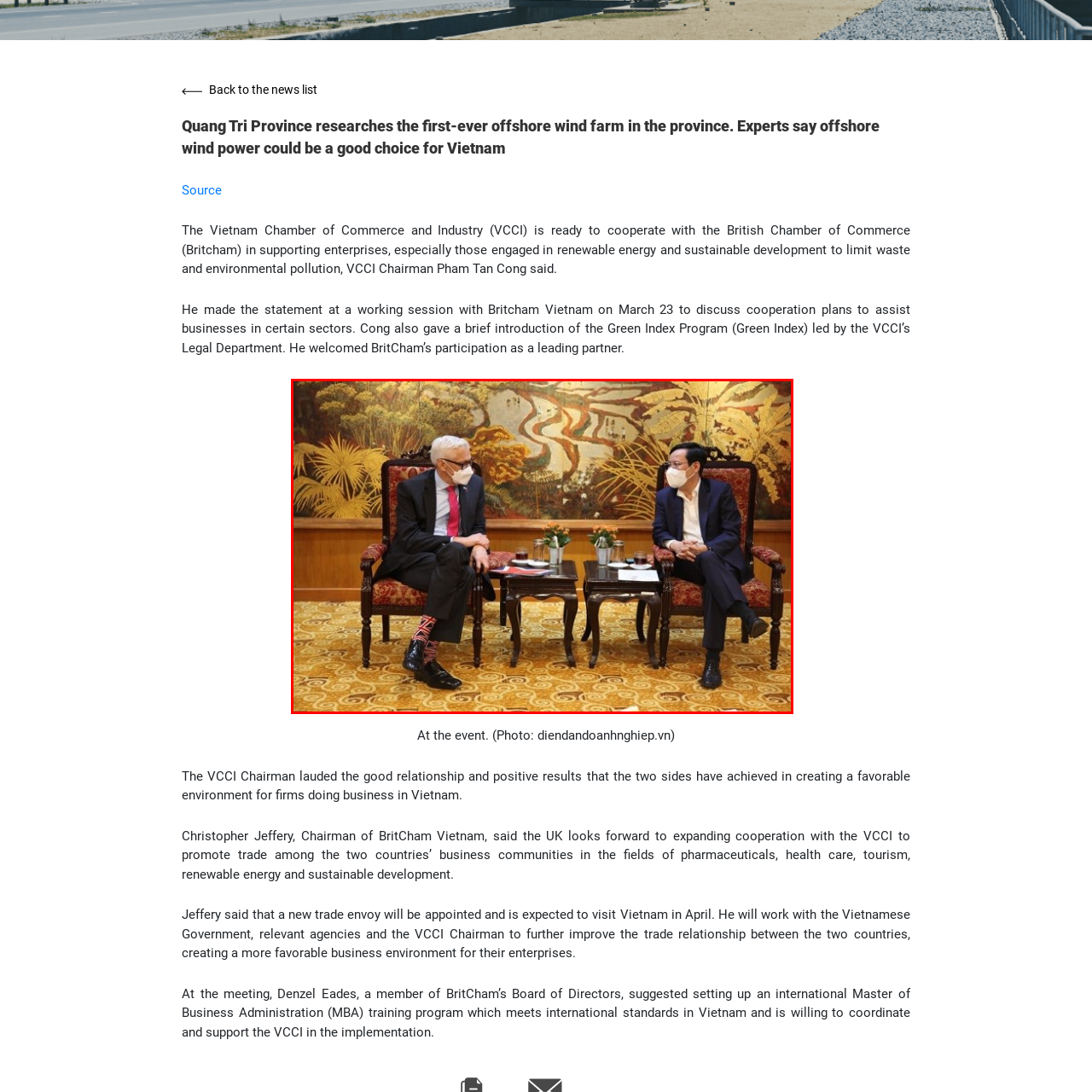Inspect the image contained by the red bounding box and answer the question with a single word or phrase:
What is the atmosphere of the meeting?

Serious yet cordial